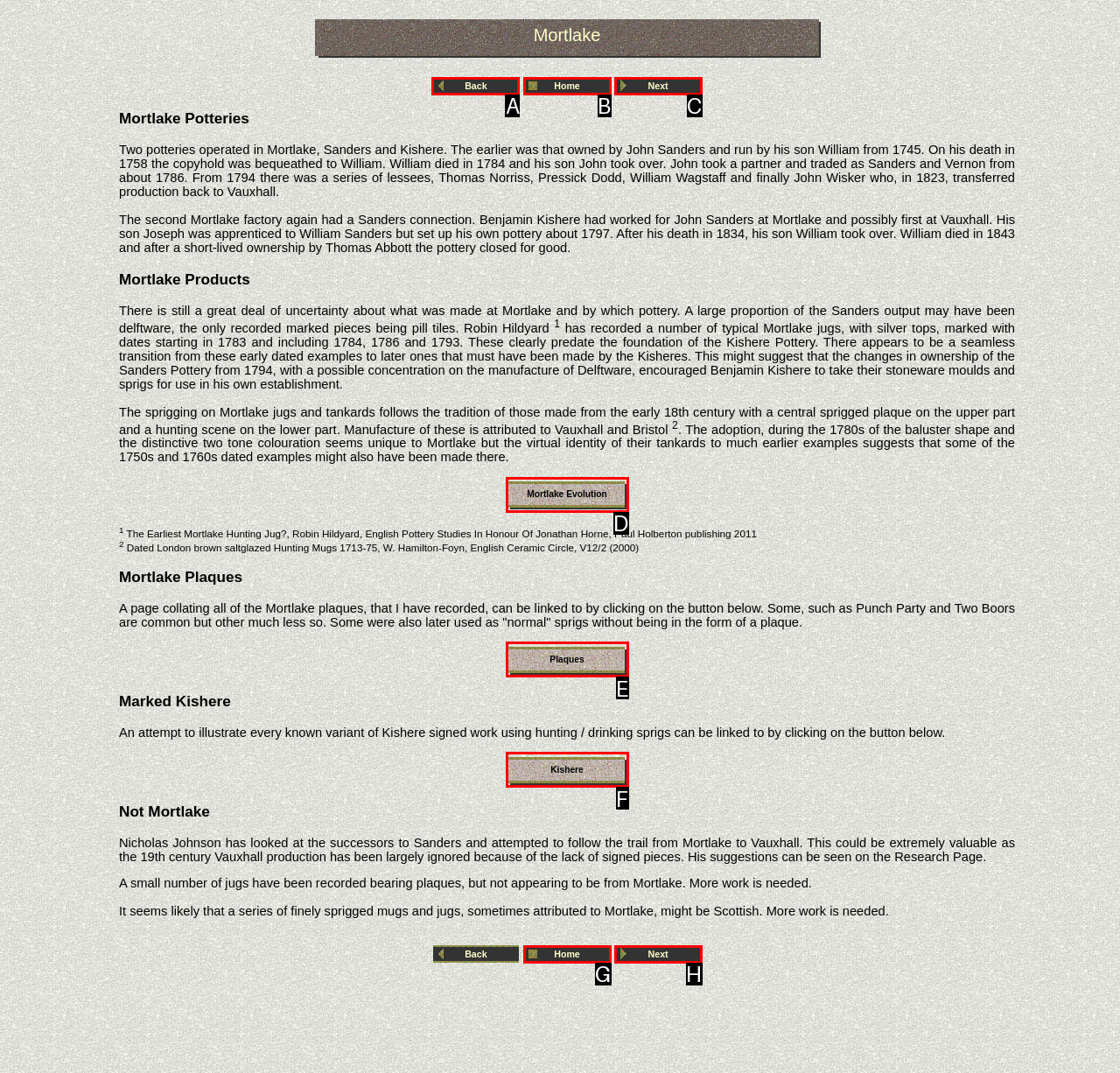Determine which option aligns with the description: Conclusion. Provide the letter of the chosen option directly.

None